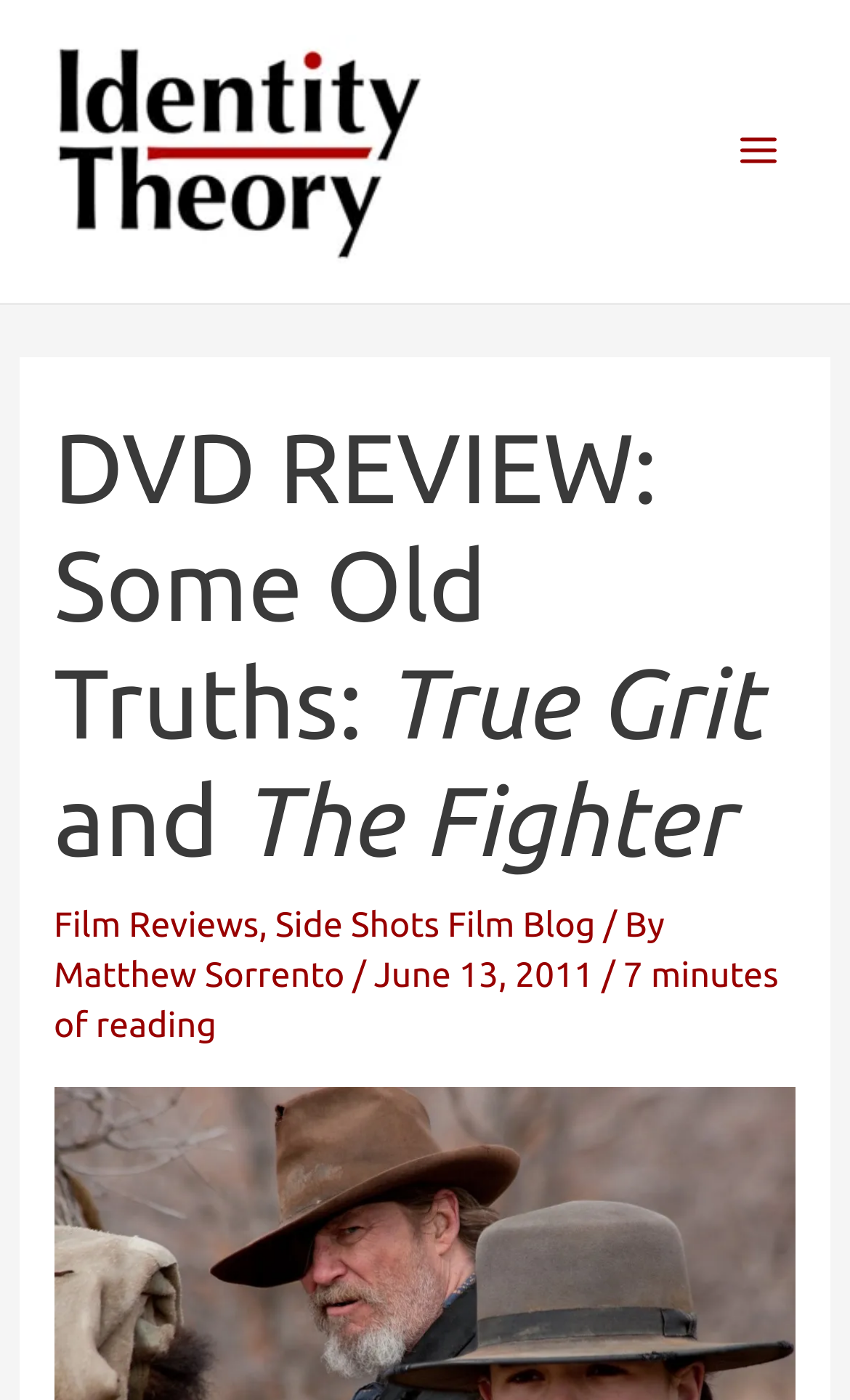Answer in one word or a short phrase: 
What is the name of the blog?

Side Shots Film Blog